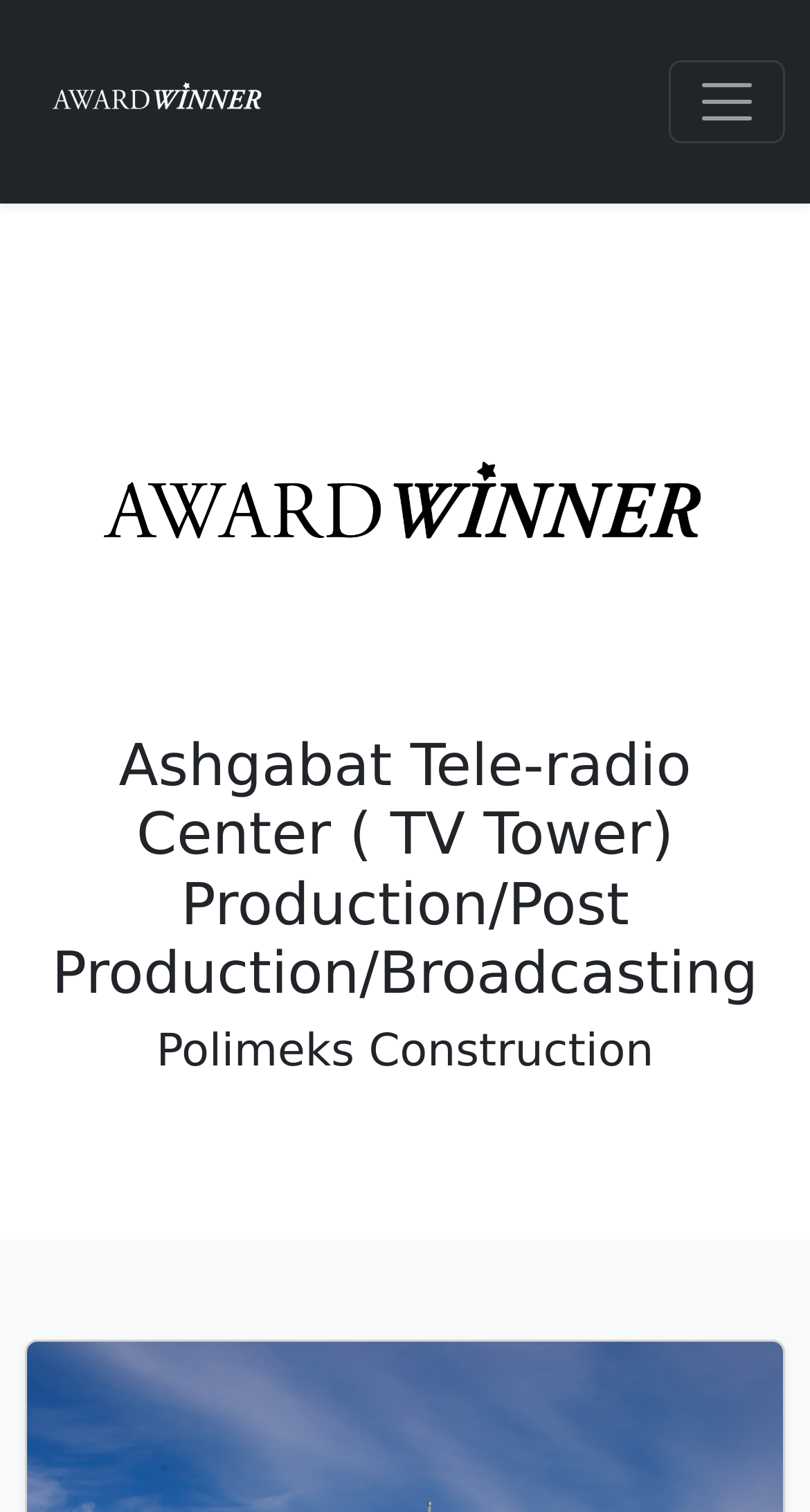What services are provided by the building?
Please provide a single word or phrase answer based on the image.

Production/Post Production/Broadcasting